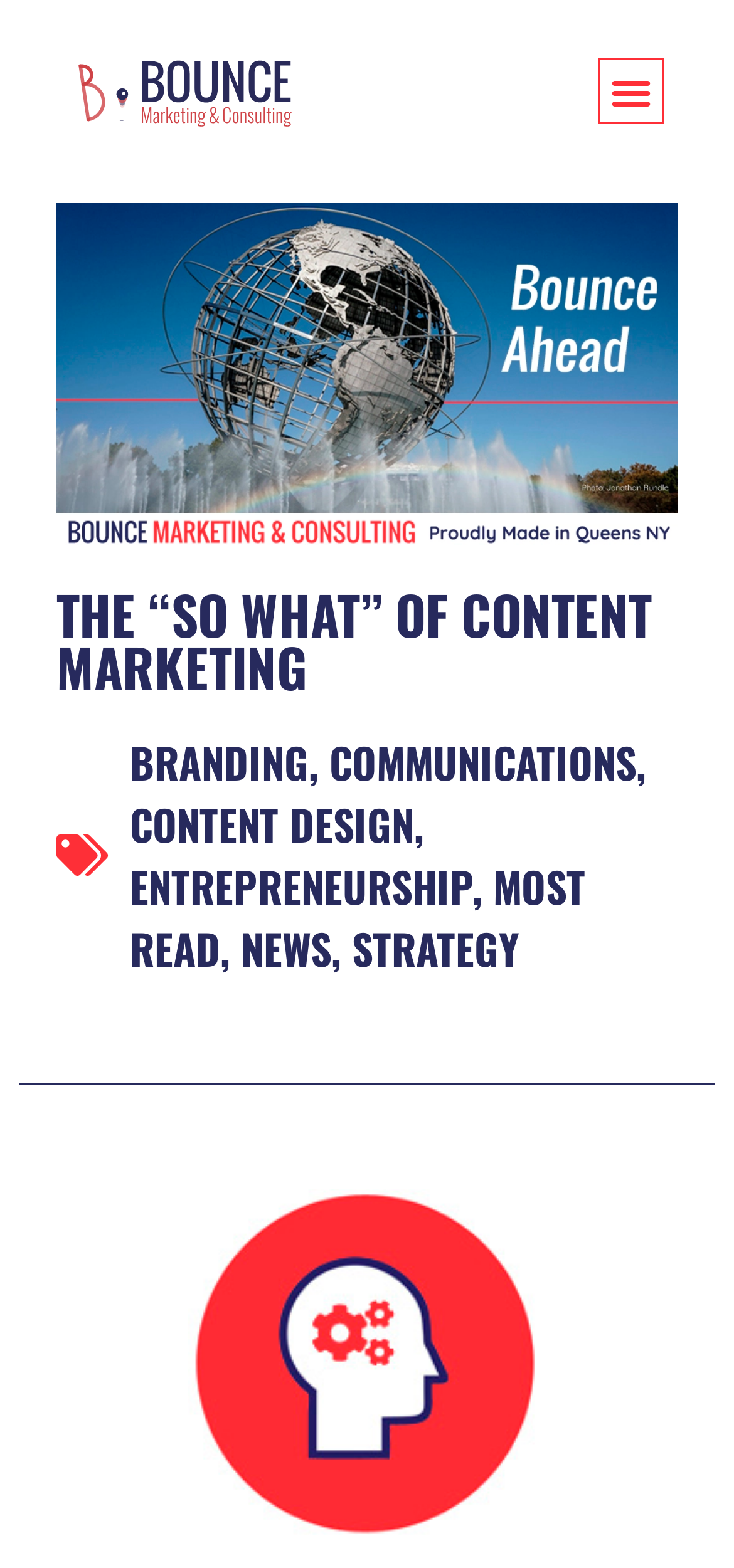What is the topic of the main image?
Answer the question in as much detail as possible.

The main image is located at the bottom of the webpage and has a description 'Bounce Marketing & Consulting, Newsletter, Blog, brainstorming'. The image is related to brainstorming, which is a topic likely related to the company's services.